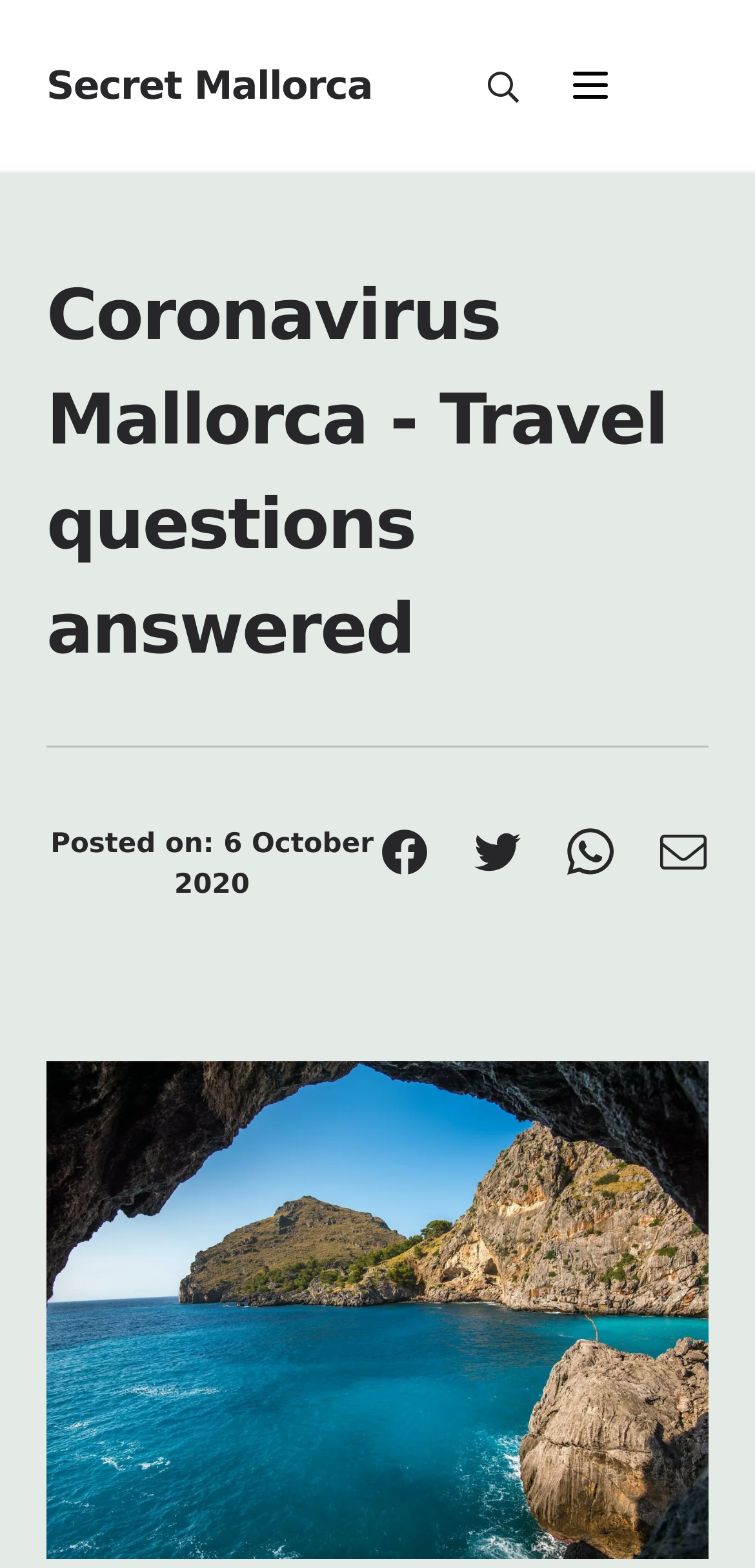How many buttons are there on the top?
Based on the content of the image, thoroughly explain and answer the question.

I counted the number of buttons at the top of the webpage, which are likely navigation buttons, and found 2 of them.